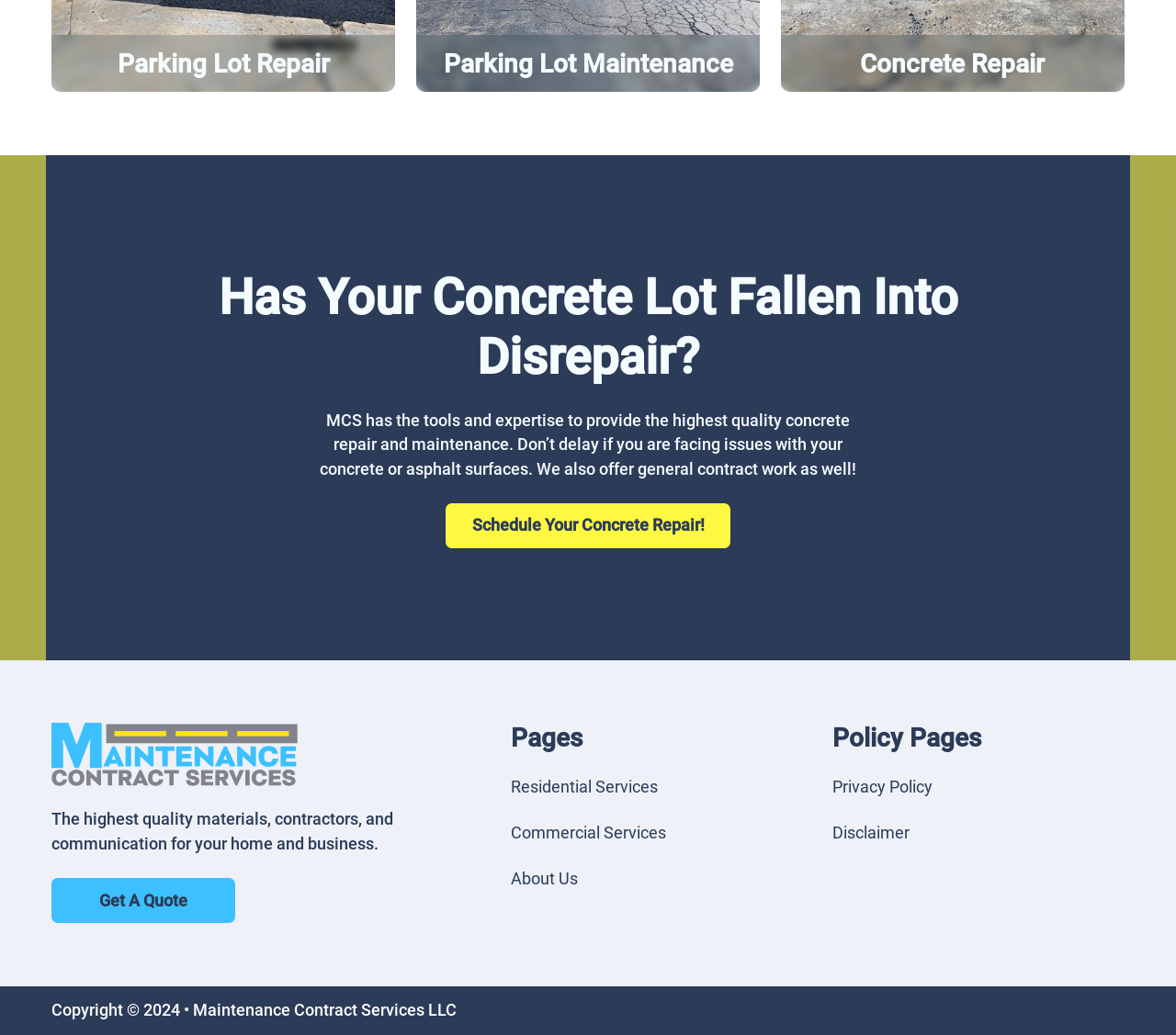Specify the bounding box coordinates of the element's region that should be clicked to achieve the following instruction: "Click on the 'Parking Lot Repair' link". The bounding box coordinates consist of four float numbers between 0 and 1, in the format [left, top, right, bottom].

[0.1, 0.047, 0.28, 0.076]